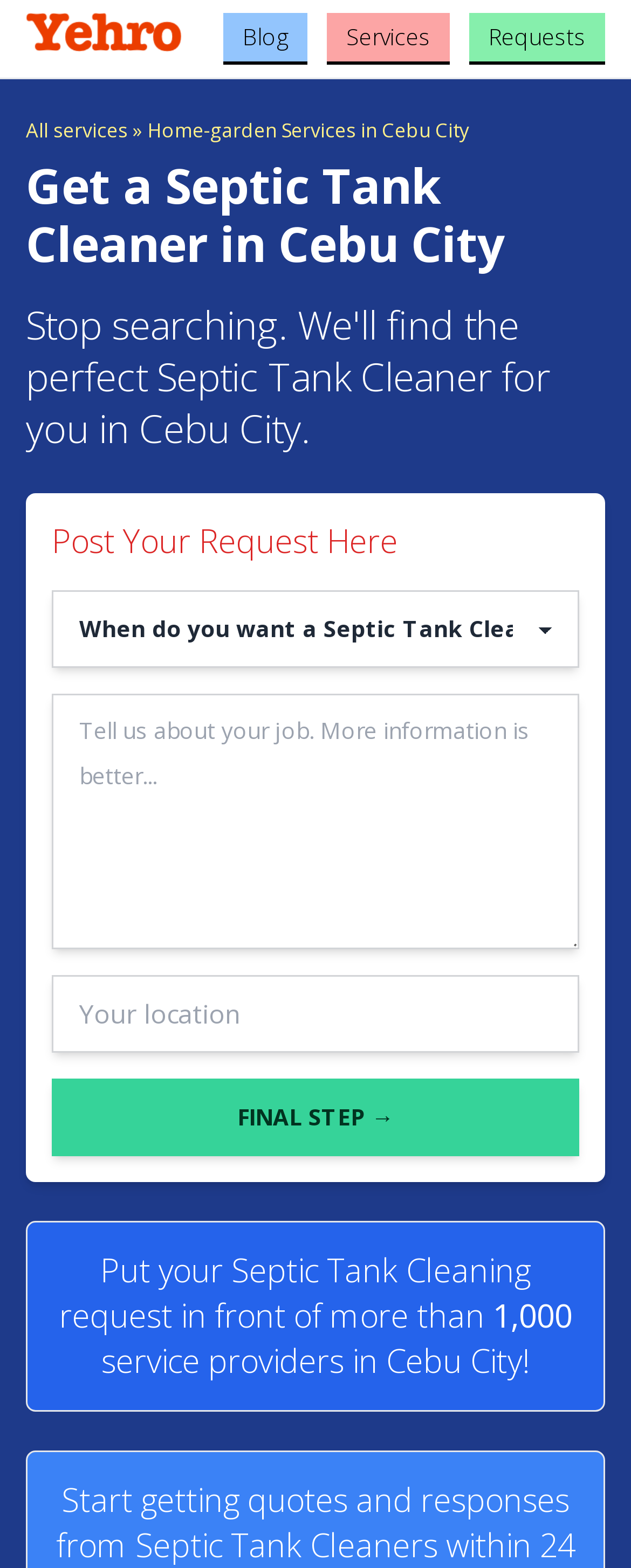Please determine the bounding box coordinates of the element's region to click for the following instruction: "Click the Services link".

[0.518, 0.008, 0.713, 0.041]